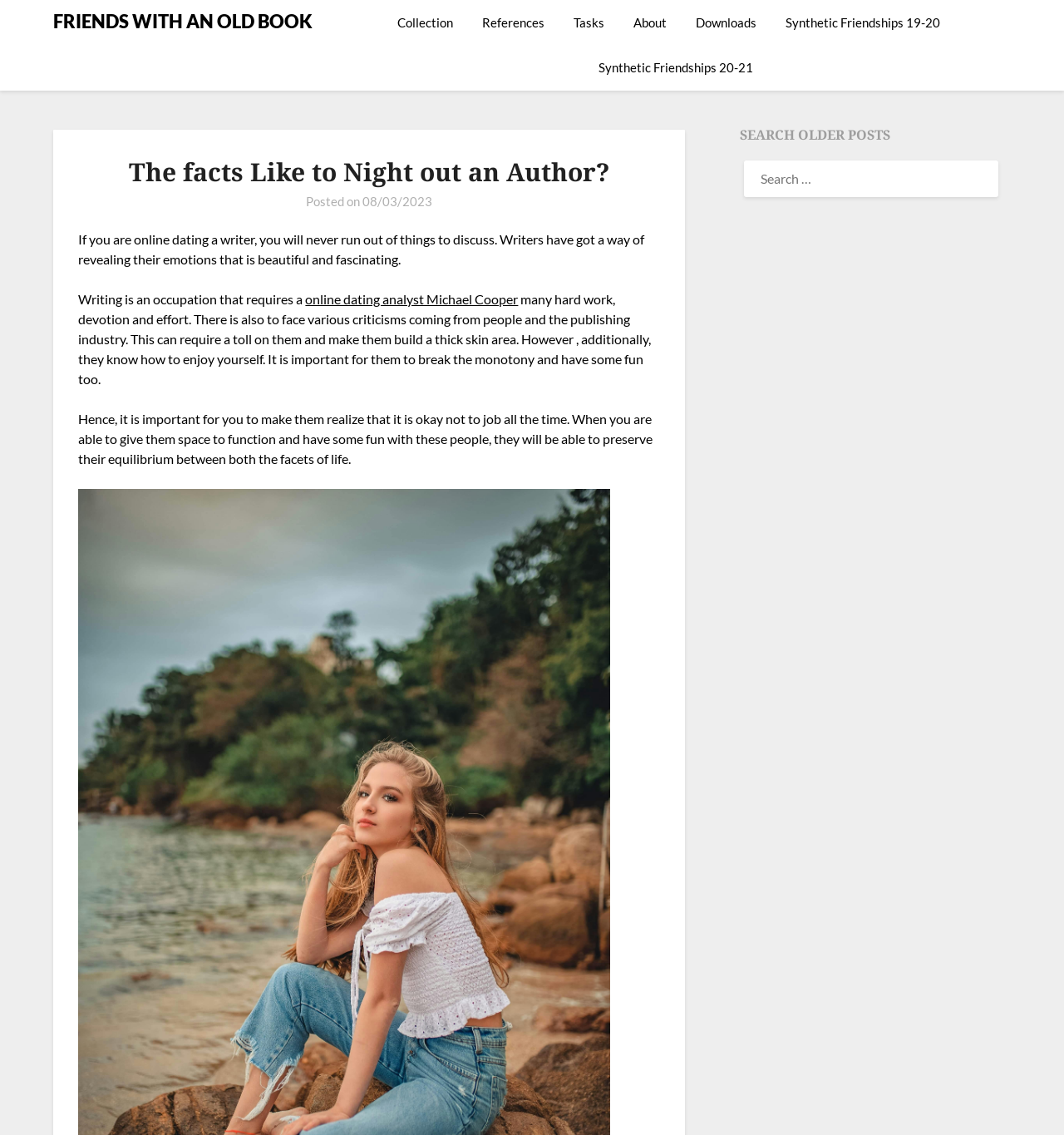What is the purpose of the search box?
Refer to the image and provide a thorough answer to the question.

I found the purpose of the search box by looking at the heading 'SEARCH OLDER POSTS' above the search box, which implies that the search box is used to search for older posts.